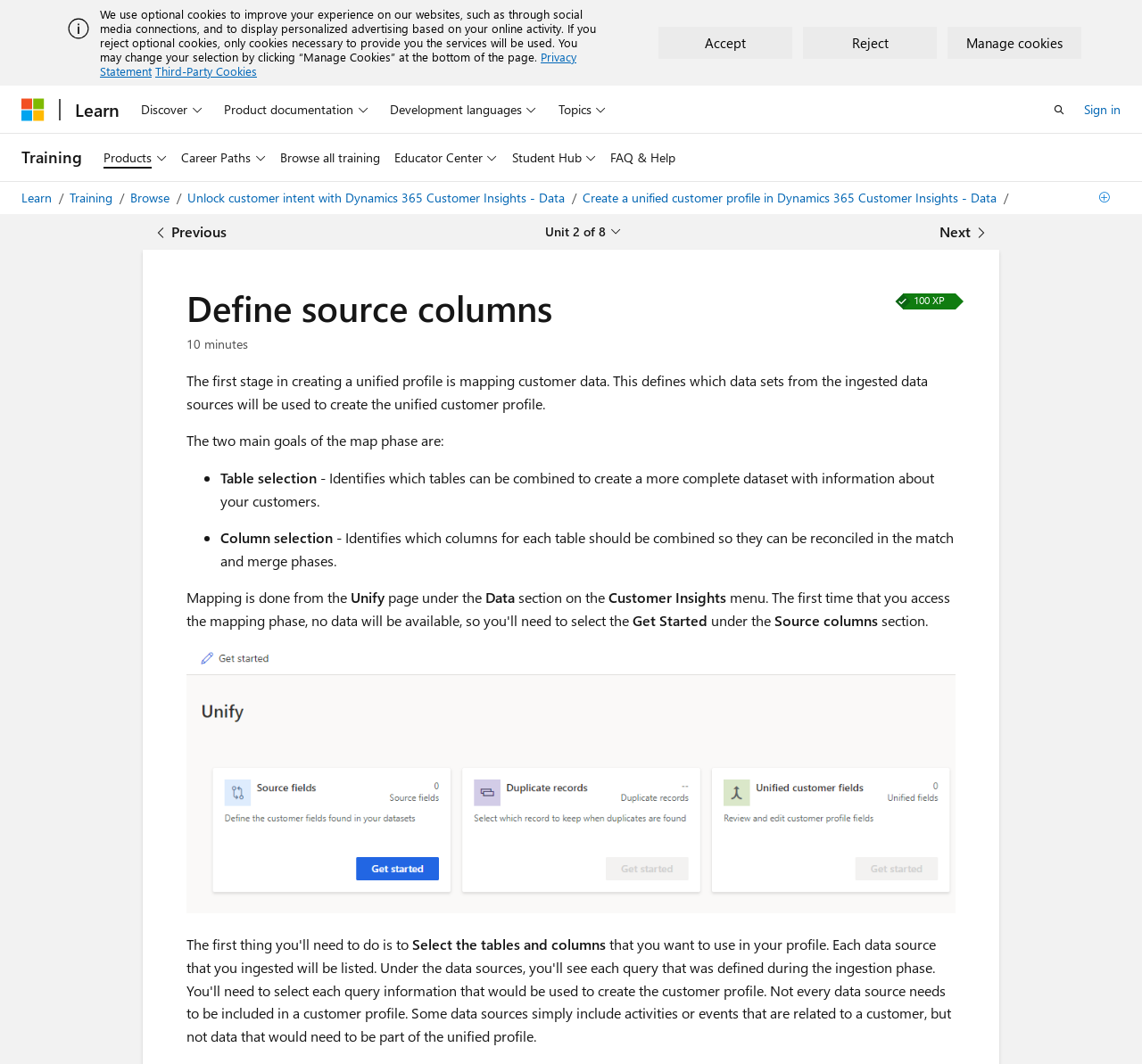Can you determine the bounding box coordinates of the area that needs to be clicked to fulfill the following instruction: "View Discussion"?

None